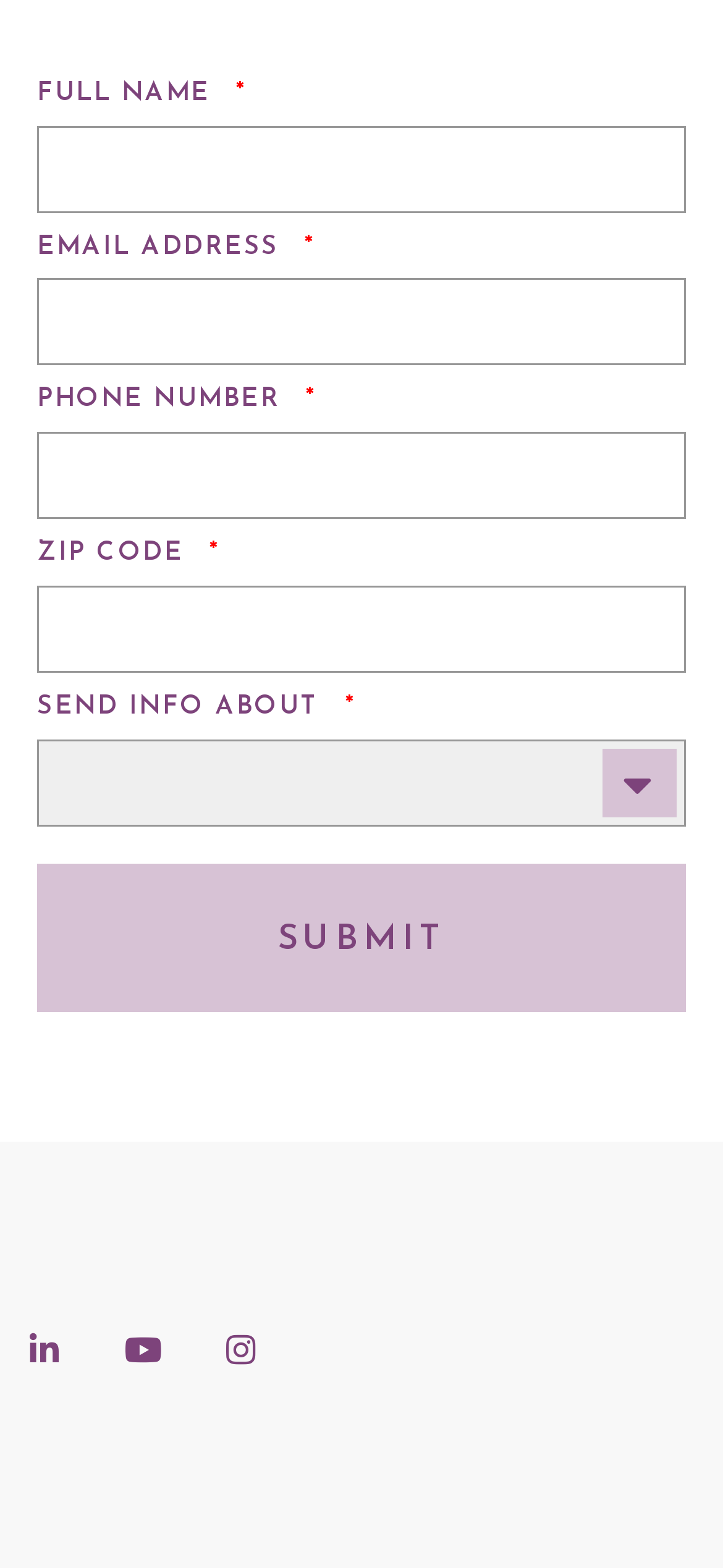Locate the bounding box coordinates of the clickable region to complete the following instruction: "visit LinkedIn page."

[0.041, 0.852, 0.082, 0.875]